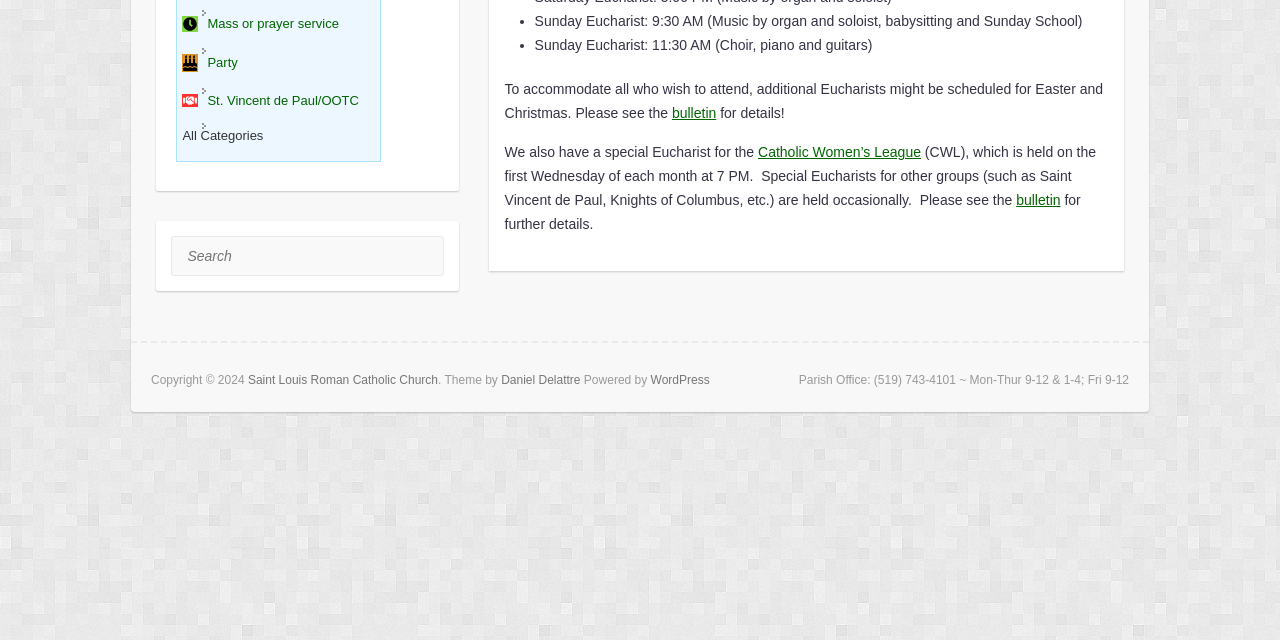Identify the bounding box coordinates for the UI element mentioned here: "parent_node: Search name="s" placeholder="Search"". Provide the coordinates as four float values between 0 and 1, i.e., [left, top, right, bottom].

[0.134, 0.369, 0.347, 0.431]